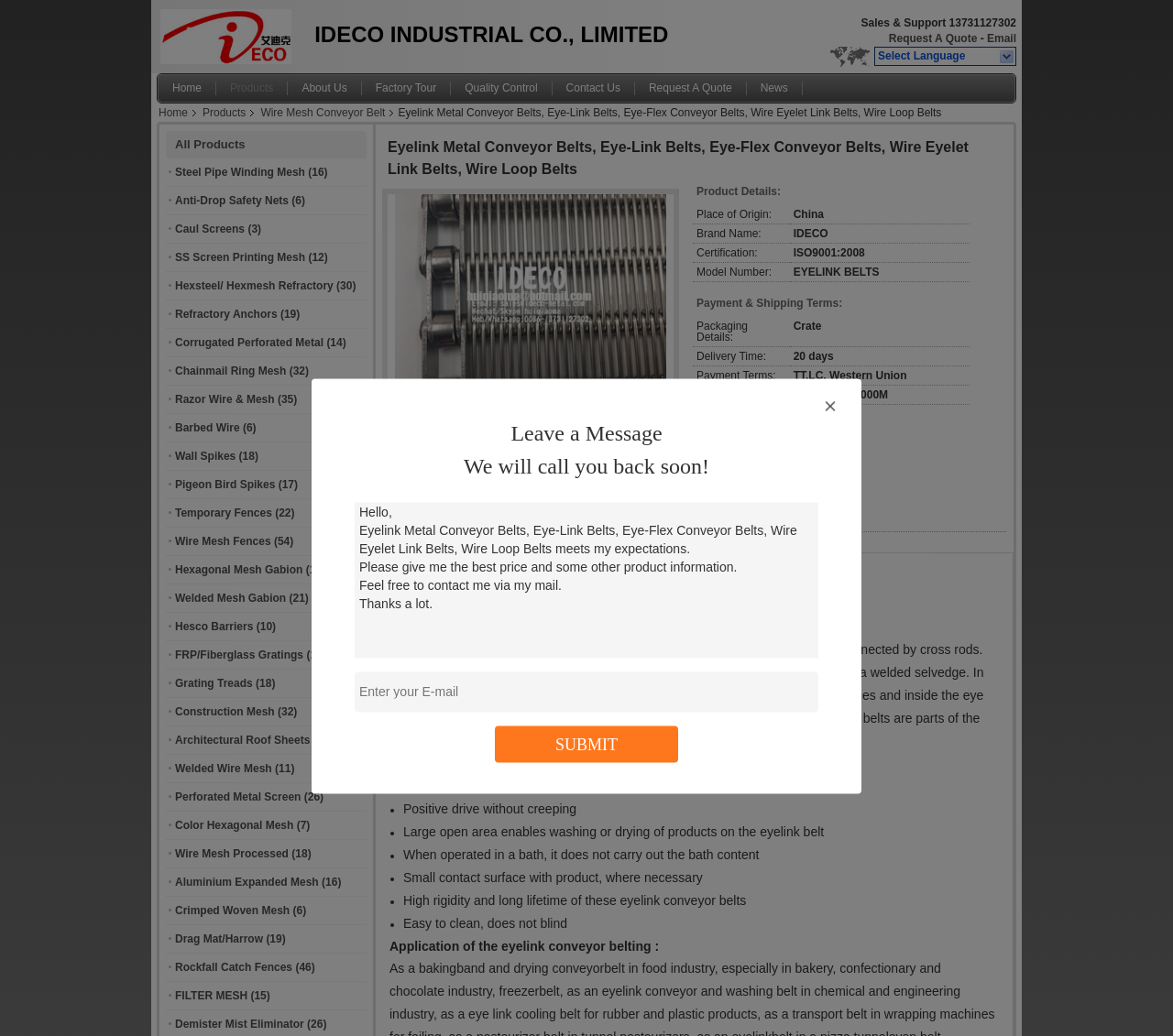Can you show the bounding box coordinates of the region to click on to complete the task described in the instruction: "Enter your inquiry details in the text box"?

[0.302, 0.485, 0.698, 0.635]